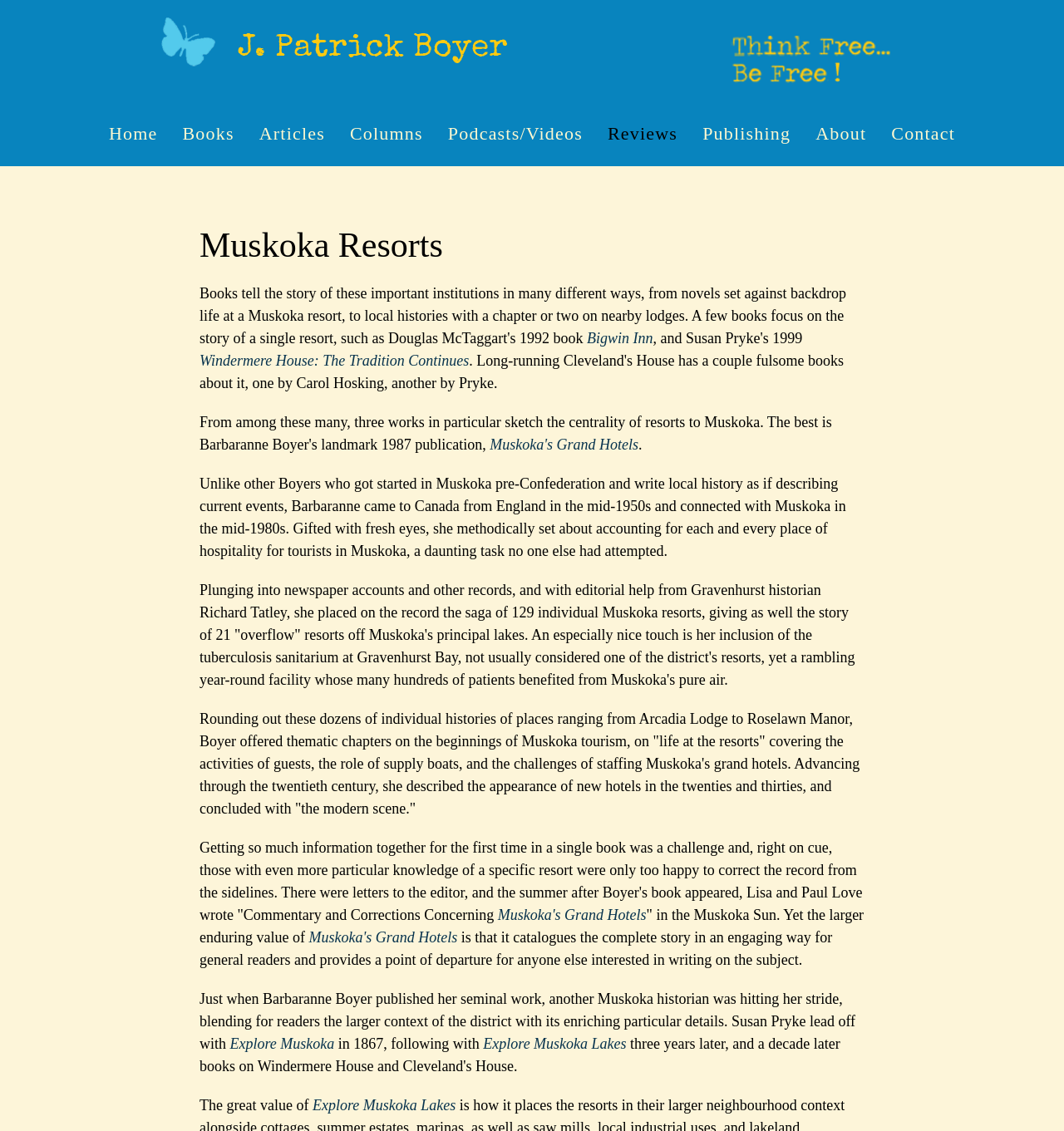Locate the bounding box coordinates of the UI element described by: "Reviews". Provide the coordinates as four float numbers between 0 and 1, formatted as [left, top, right, bottom].

[0.559, 0.088, 0.649, 0.147]